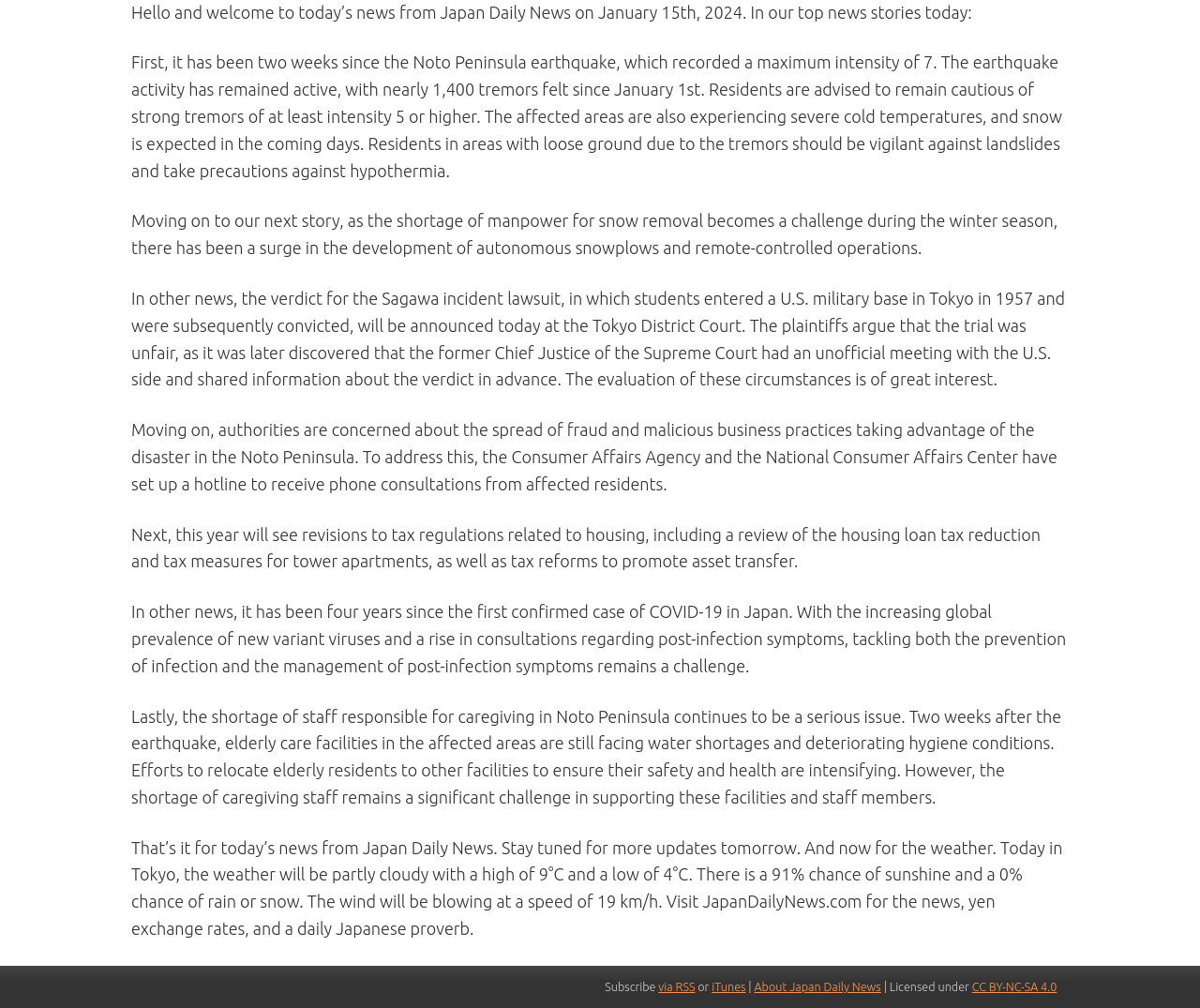Determine the bounding box for the UI element as described: "iTunes". The coordinates should be represented as four float numbers between 0 and 1, formatted as [left, top, right, bottom].

[0.593, 0.973, 0.621, 0.986]